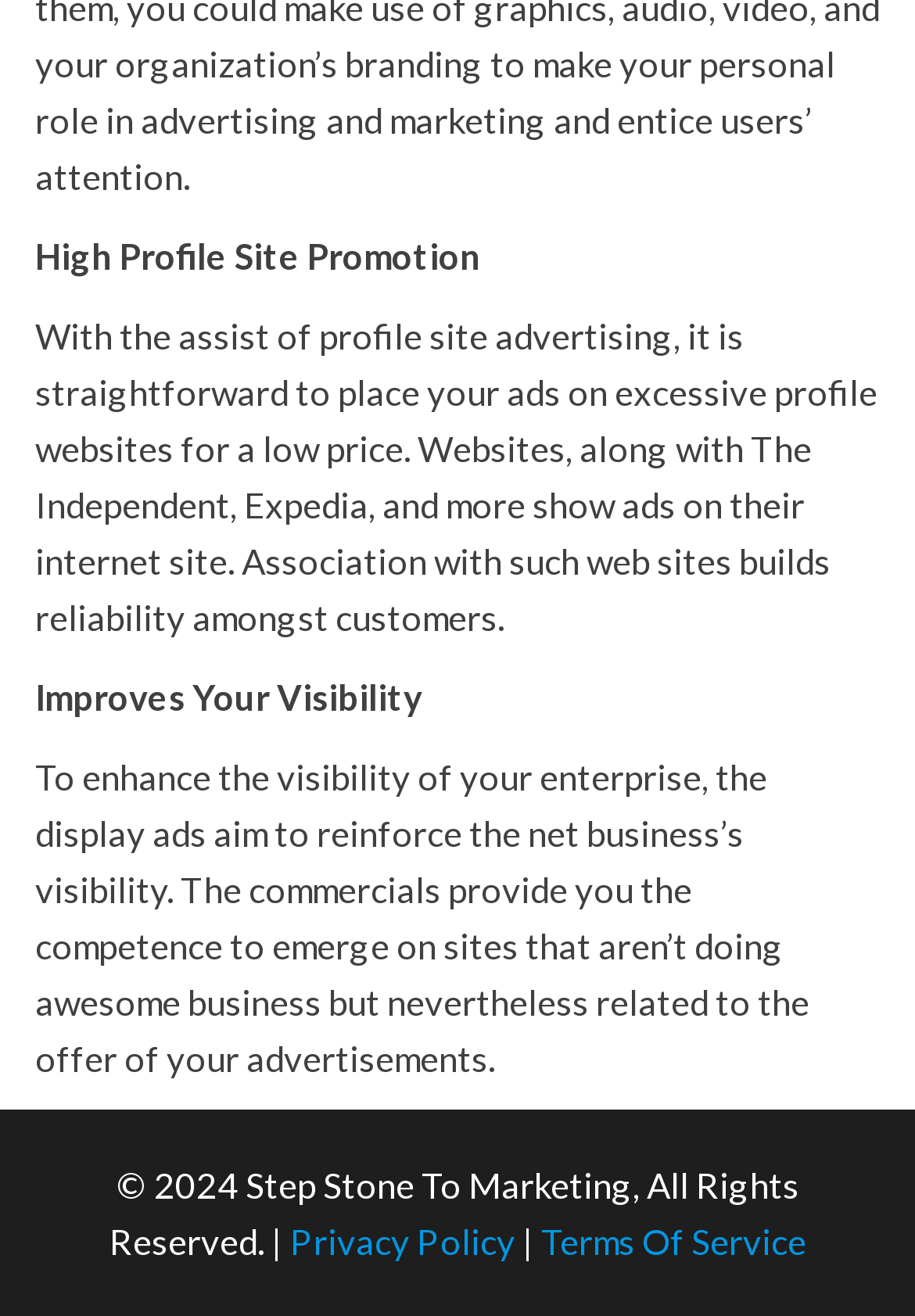Who owns the copyright of the website?
Refer to the image and provide a thorough answer to the question.

The copyright information at the bottom of the webpage indicates that the website is owned by Step Stone To Marketing, with all rights reserved.